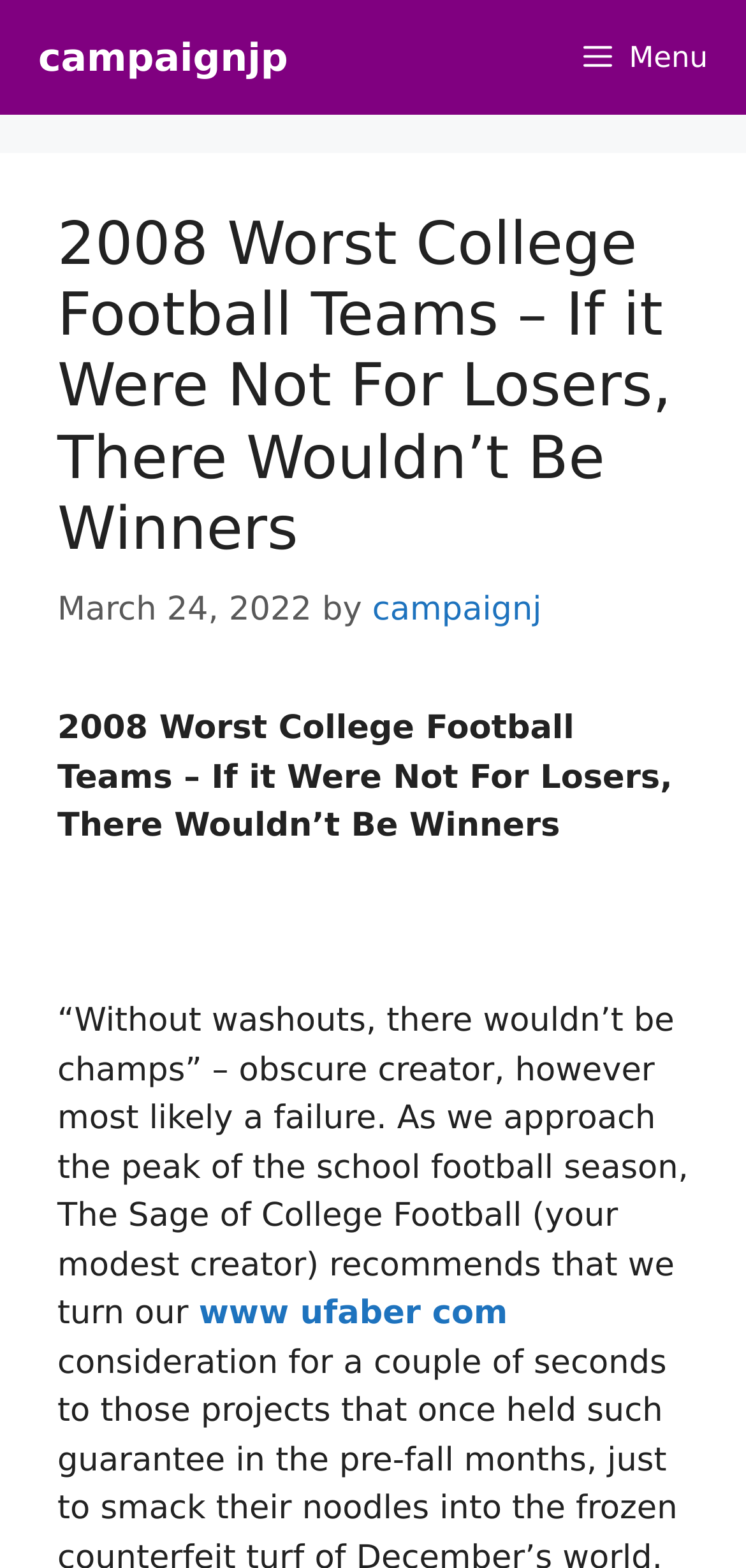What is the date of the article?
By examining the image, provide a one-word or phrase answer.

March 24, 2022